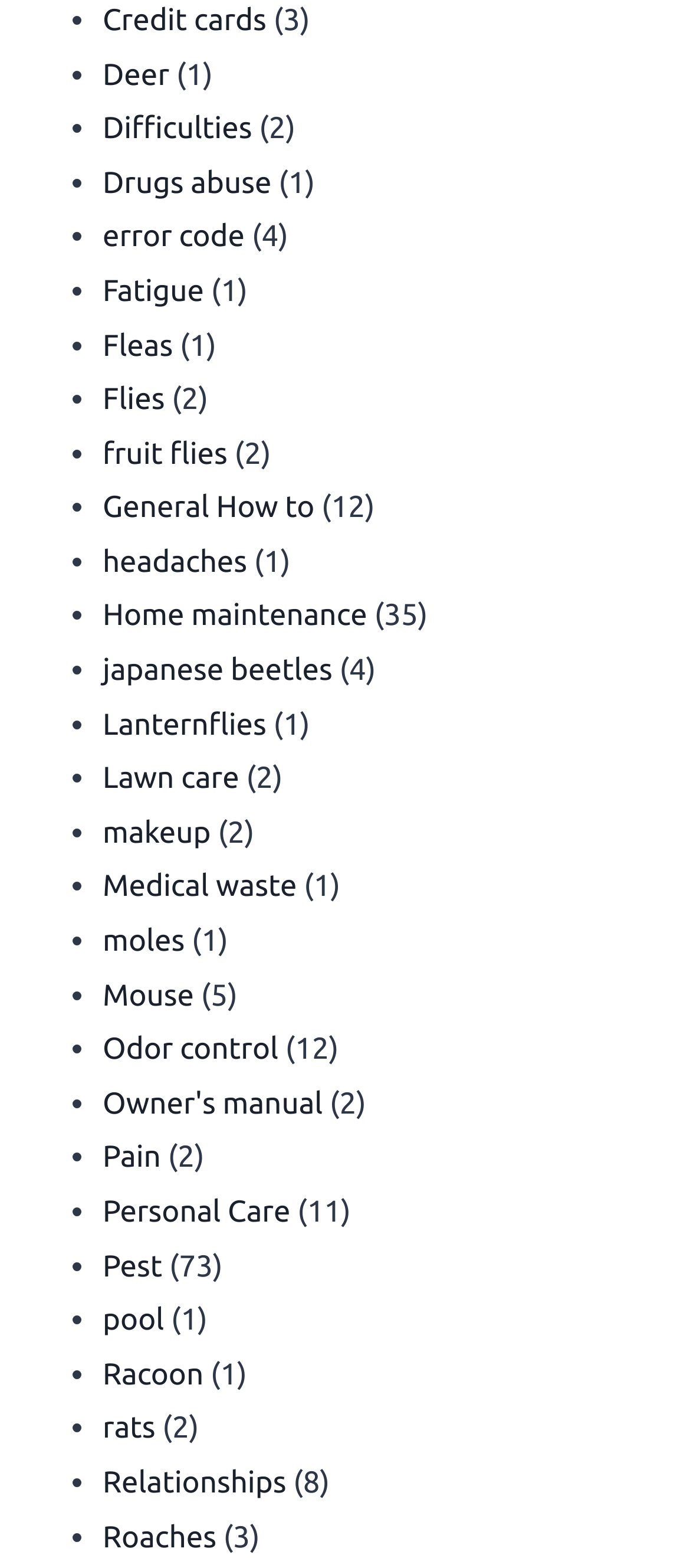Using the given description, provide the bounding box coordinates formatted as (top-left x, top-left y, bottom-right x, bottom-right y), with all values being floating point numbers between 0 and 1. Description: Schedule An Appointment

None